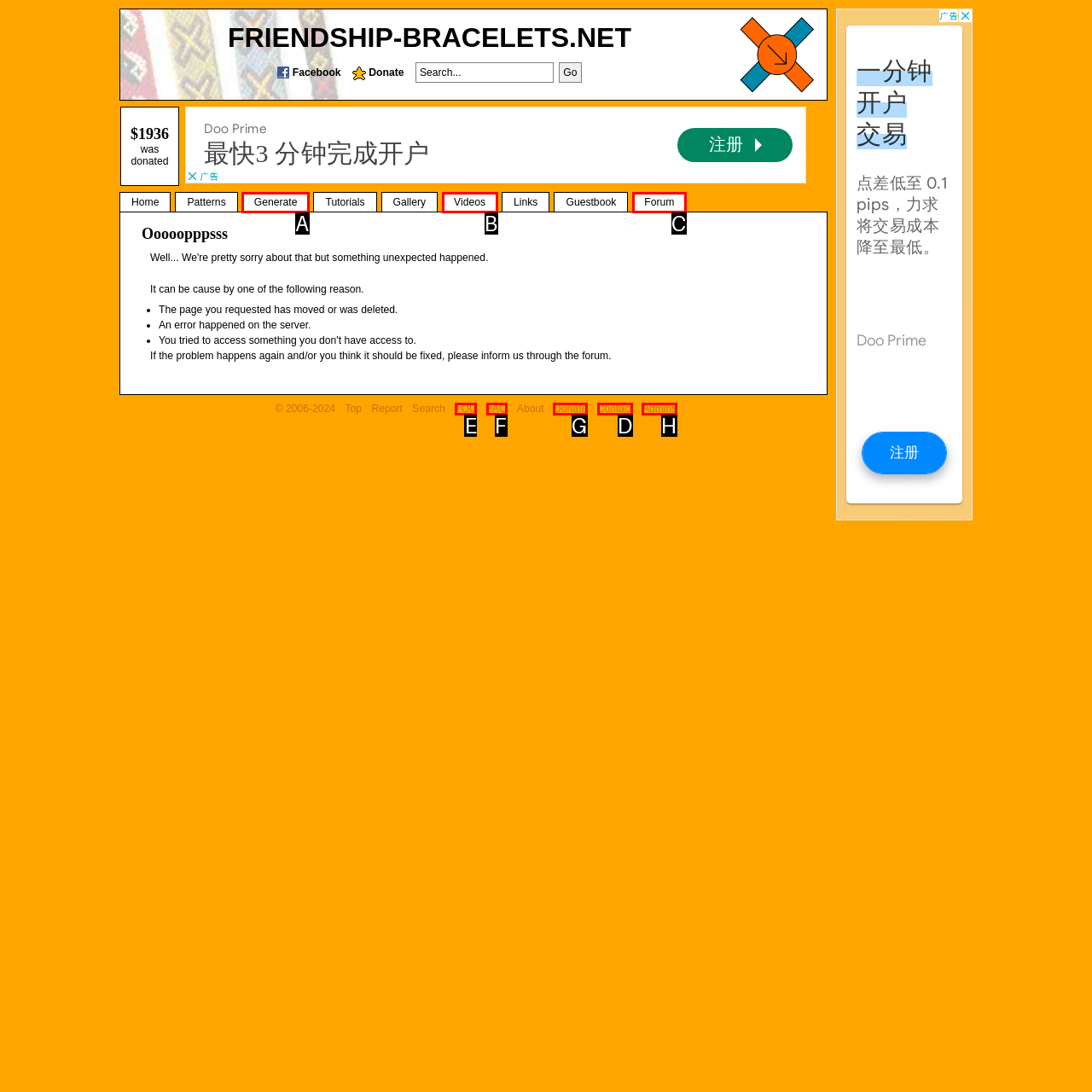For the instruction: Contact the administrators, determine the appropriate UI element to click from the given options. Respond with the letter corresponding to the correct choice.

D